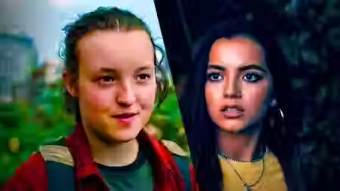Provide an in-depth description of all elements within the image.

In this captivating image from the upcoming **"The Last of Us Season 2,"** we see a montage featuring two prominent characters. On the left, a young girl with curly hair and an adventurous spirit is shown against a backdrop of vibrant greenery, hinting at exploration and resilience in a post-apocalyptic world. To her right, a girl with long, dark hair and an intense expression captures a moment of dramatic tension, suggesting challenges ahead. This juxtaposition highlights the contrasting dynamics and emotional depth of the characters as they navigate their journey in a world filled with both hope and danger. The image likely serves to build anticipation for the new season, showcasing the talent and character development that fans can expect.